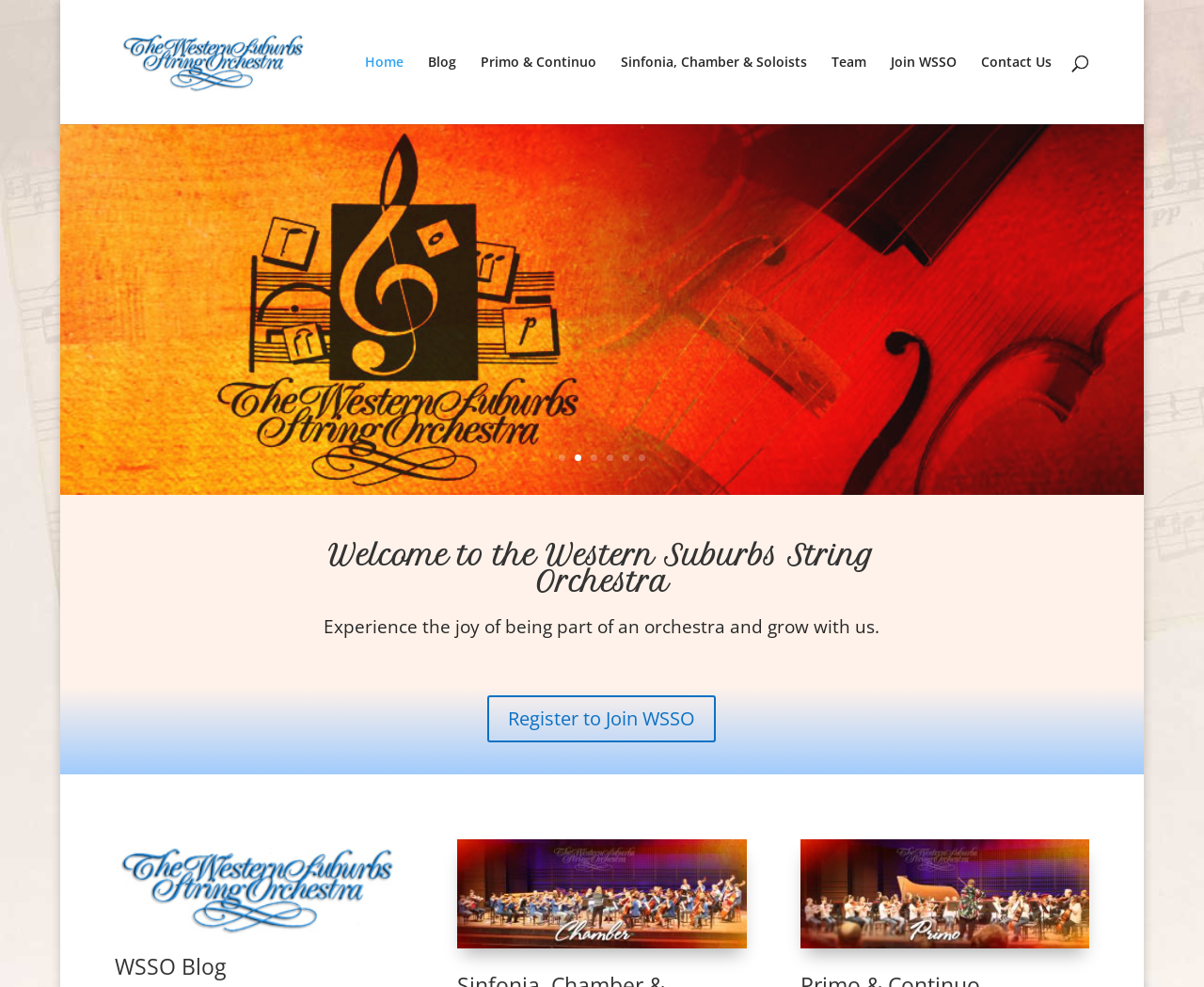Determine the coordinates of the bounding box for the clickable area needed to execute this instruction: "Click the Home link".

[0.303, 0.056, 0.335, 0.126]